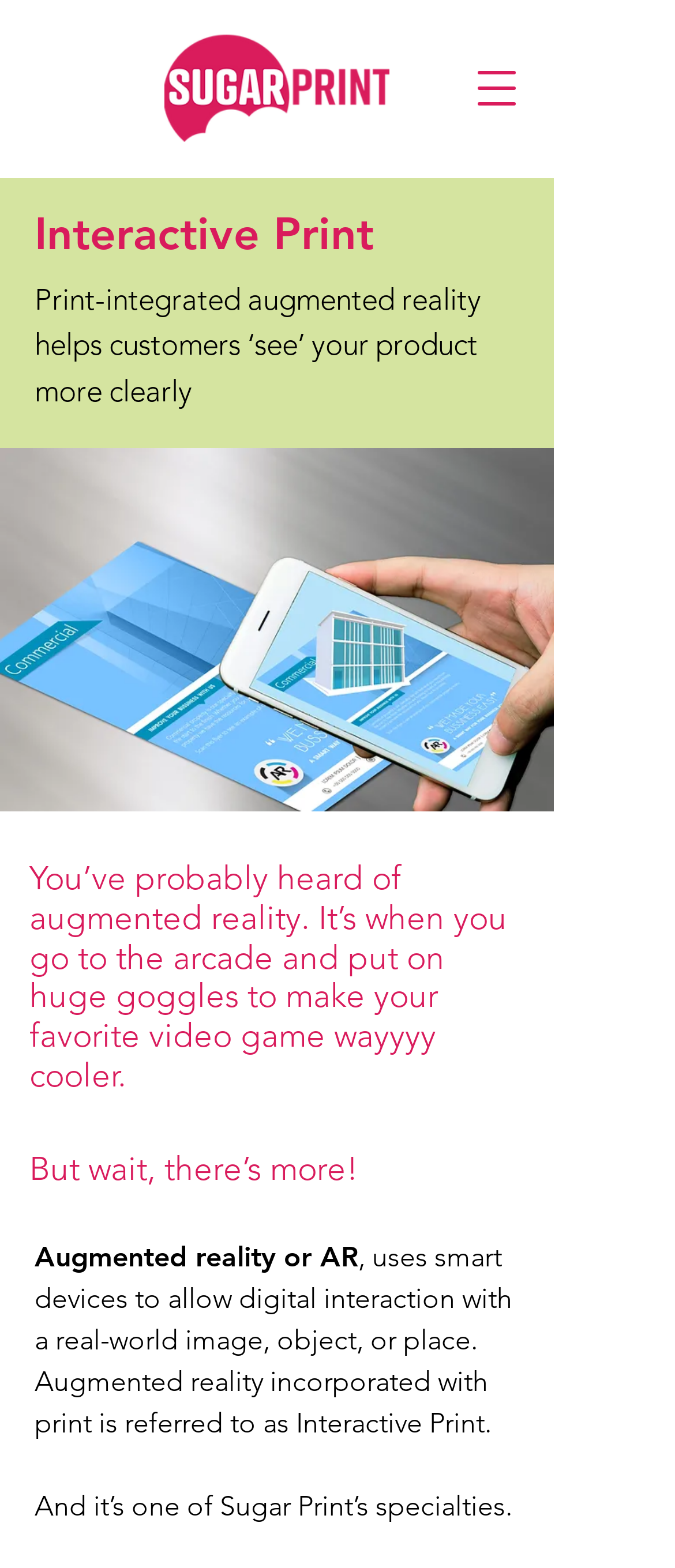Using details from the image, please answer the following question comprehensively:
What is the company's specialty?

I found this answer by reading the last sentence of the webpage which states 'And it’s one of Sugar Print’s specialties.' indicating that Interactive Print is a specialty of Sugar Print.